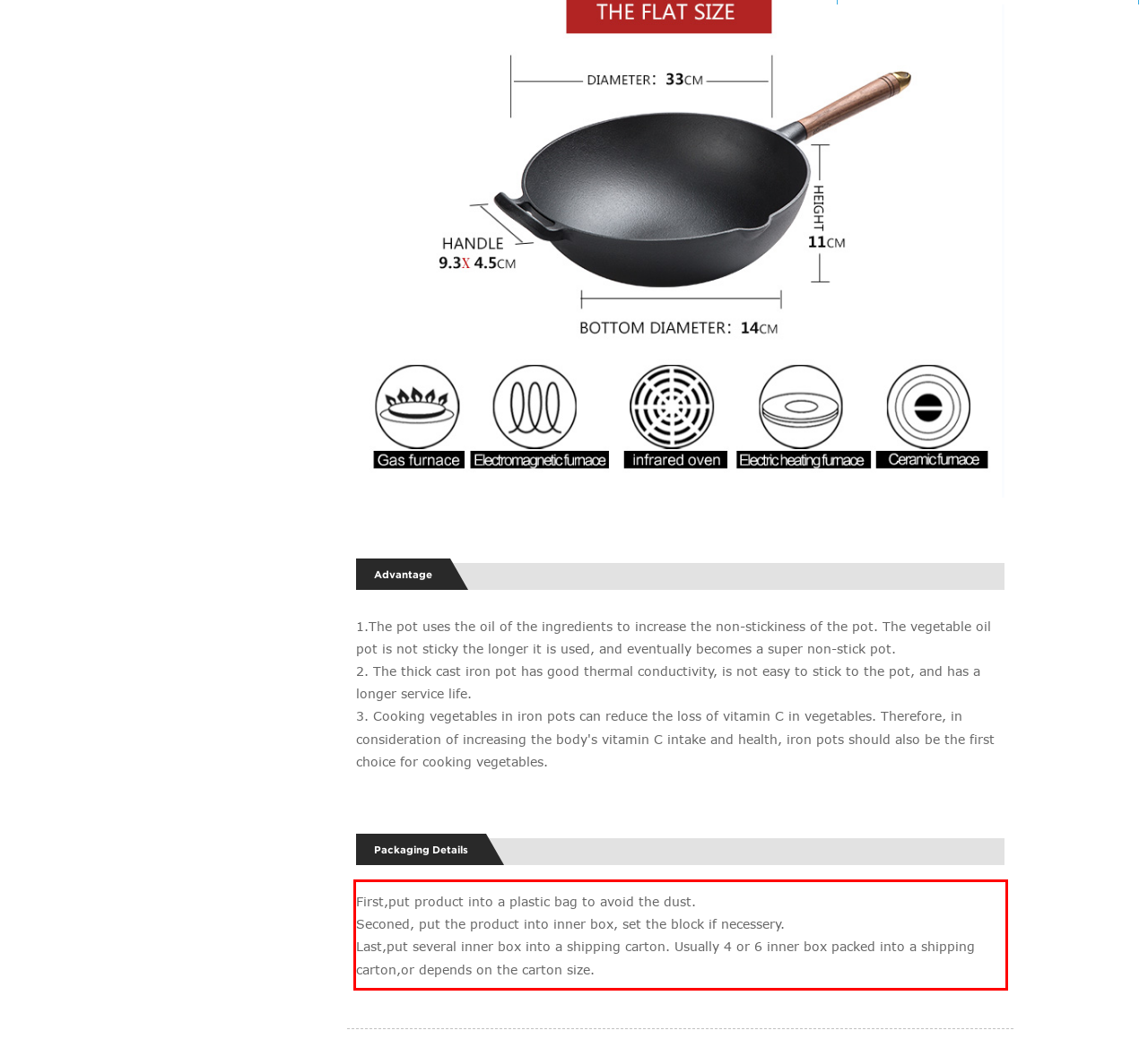Please perform OCR on the text within the red rectangle in the webpage screenshot and return the text content.

First,put product into a plastic bag to avoid the dust. Seconed, put the product into inner box, set the block if necessery. Last,put several inner box into a shipping carton. Usually 4 or 6 inner box packed into a shipping carton,or depends on the carton size.